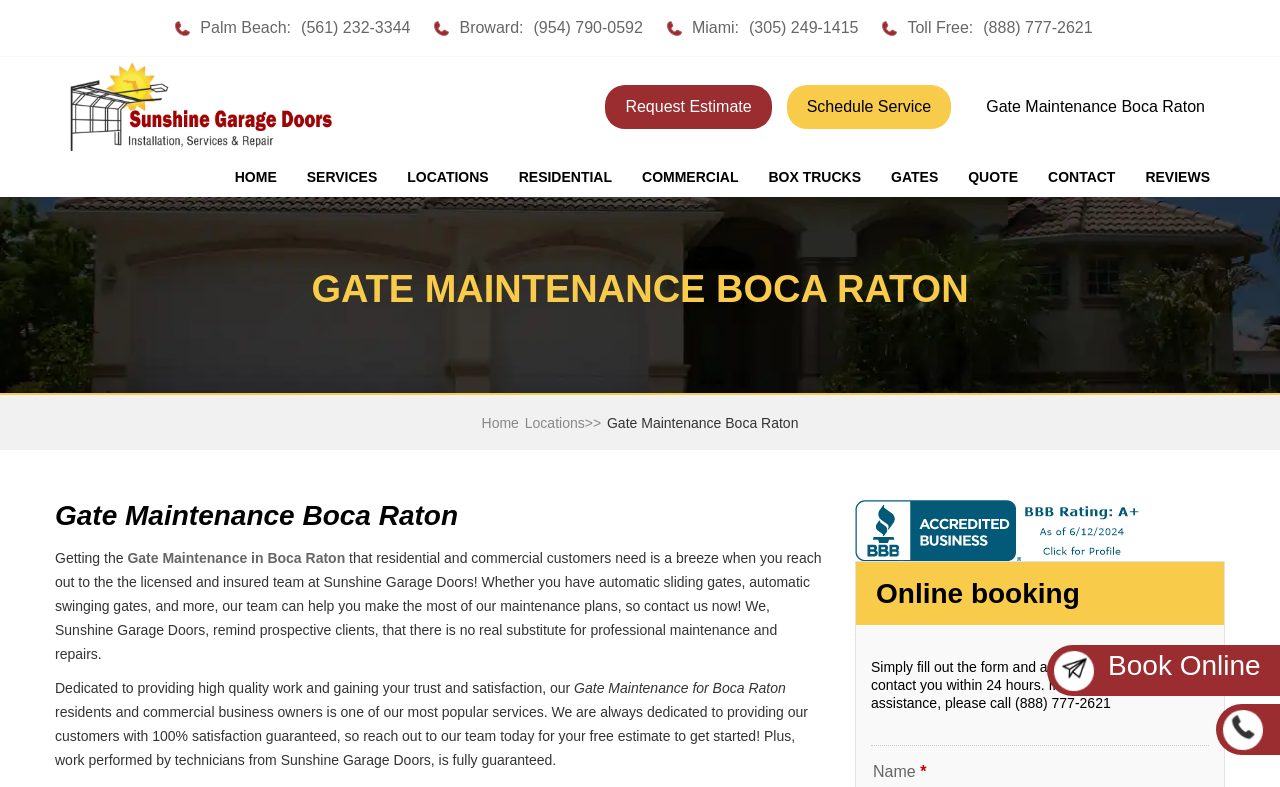Please specify the bounding box coordinates of the clickable section necessary to execute the following command: "Visit the home page".

[0.183, 0.206, 0.216, 0.244]